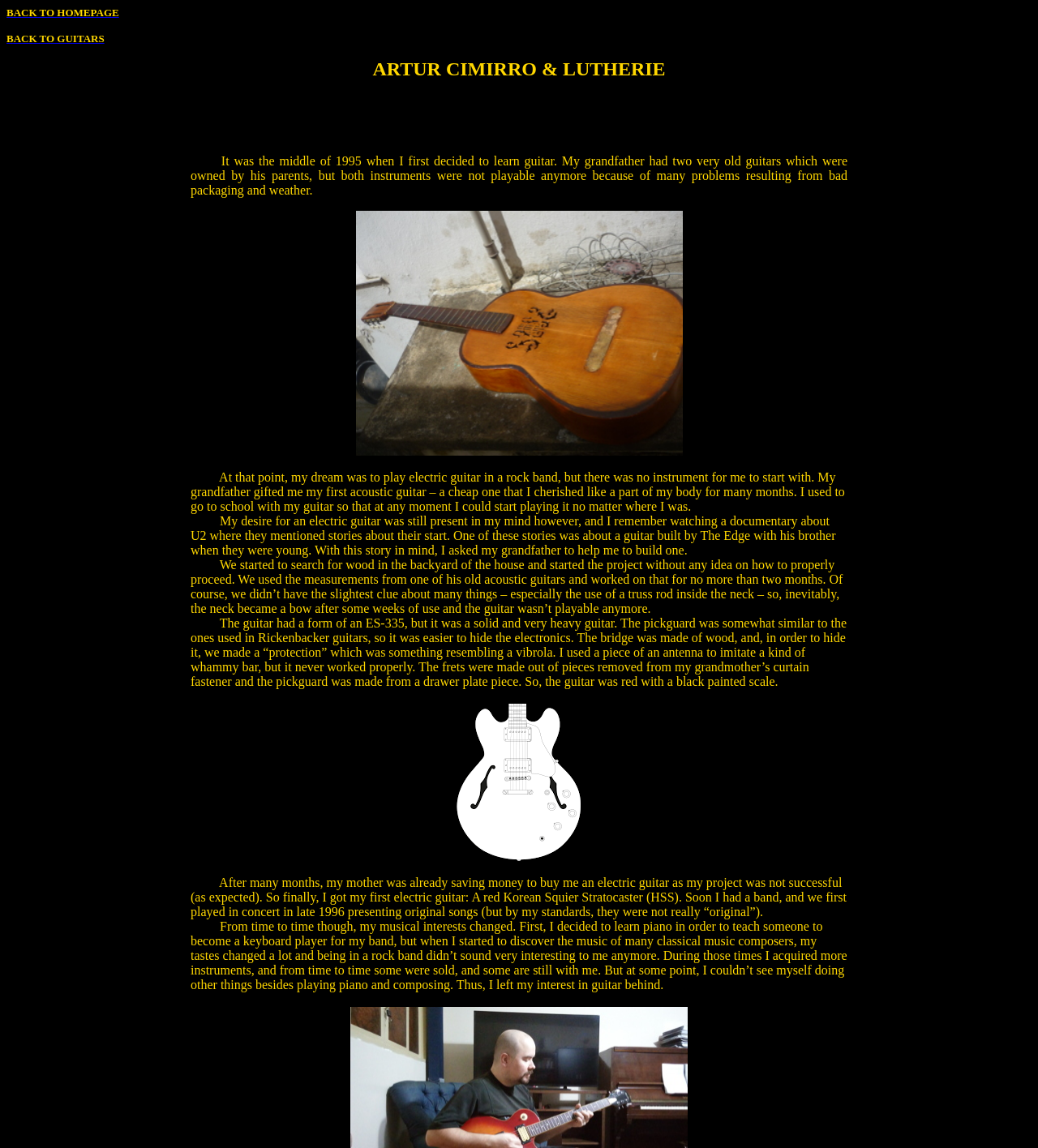Write a detailed summary of the webpage, including text, images, and layout.

The webpage is about Artur Cimirro, a luthier, and his journey with guitars. At the top, there are two links: "BACK TO HOMEPAGE" and "BACK TO GUITARS", positioned side by side, with the former on the left. Below these links, the title "ARTUR CIMIRRO & LUTHERIE" is prominently displayed.

On the left side of the page, there is a large image, taking up about half of the page's width. To the right of the image, there is a block of text that tells the story of Artur's journey with guitars. The text is divided into several paragraphs, each describing a different stage of his journey.

The story begins with Artur's dream of playing electric guitar in a rock band, but not having an instrument to start with. His grandfather gifted him his first acoustic guitar, which he cherished. He then describes how he built his first electric guitar with his grandfather's help, using wood from their backyard. The guitar, although not playable, had a unique design inspired by ES-335 and Rickenbacker guitars.

The text continues to describe Artur's journey, including getting his first electric guitar, a red Korean Squier Stratocaster, and forming a band. However, his musical interests eventually shifted towards classical music and piano, leading him to leave his interest in guitar behind.

Throughout the text, there are several images, including one below the main block of text, which appears to be a photo of a guitar. There are also several short lines of text scattered throughout the page, likely section dividers or decorative elements. Overall, the webpage is a personal and introspective account of Artur's journey with guitars and music.